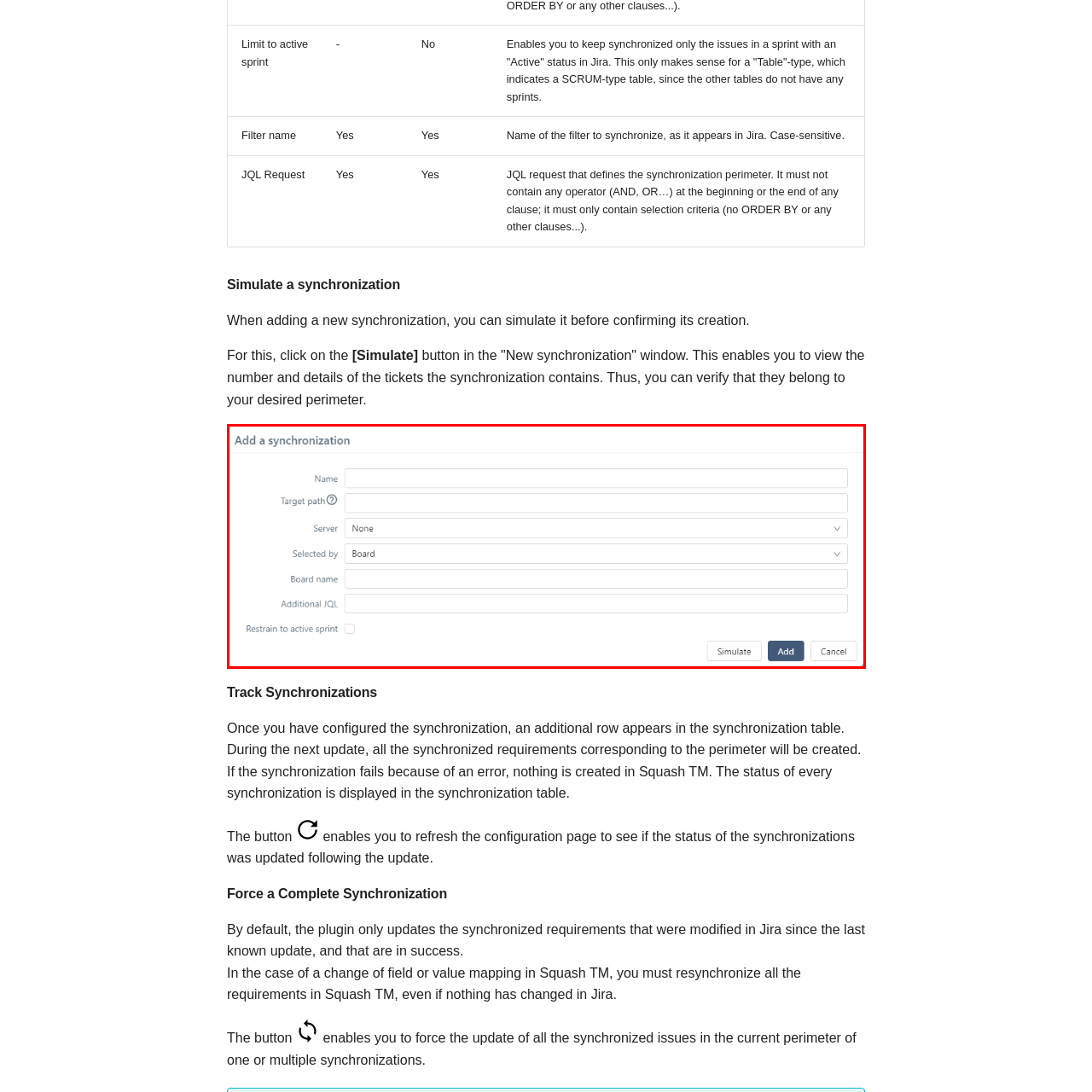Explain in detail what is happening in the image enclosed by the red border.

The image displays a user interface for adding a synchronization in a project management tool. At the top, there is a header titled "Add a synchronization," indicating the form's purpose. Below the header, the user can input several details including the name of the synchronization, the target path, and select options for the server and board.

The form includes fields labeled "Name," "Target path," "Server," "Selected by," and "Board name," where users can type or choose relevant settings. An additional input field for "Additional JQL" allows for more specific query language options. 

At the bottom right, prominent buttons are labeled "Simulate," "Add," and "Cancel." The "Simulate" button enables users to preview the synchronization before committing it, ensuring accuracy in the setup process. There is also a checkbox labeled "Restraining to active sprint," providing users with the option to limit the synchronization to only those issues in sprints marked as active in their project management tool. 

This interface is designed to simplify the tracking and synchronization of tasks, enhancing project efficiency.